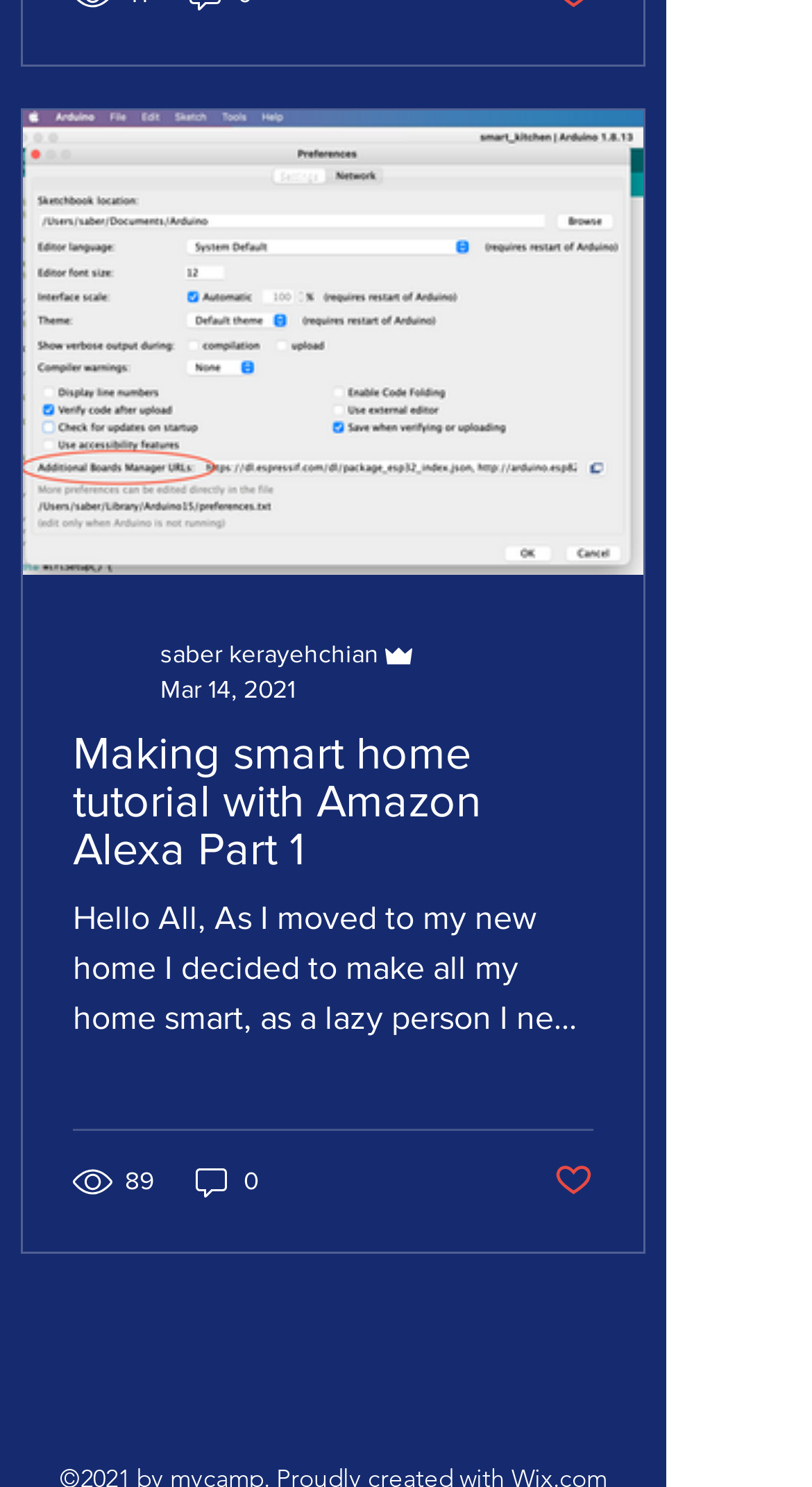How many views does the article have?
Answer the question with detailed information derived from the image.

The view count can be found in the article section, where it is written as '89 views' with an accompanying image.